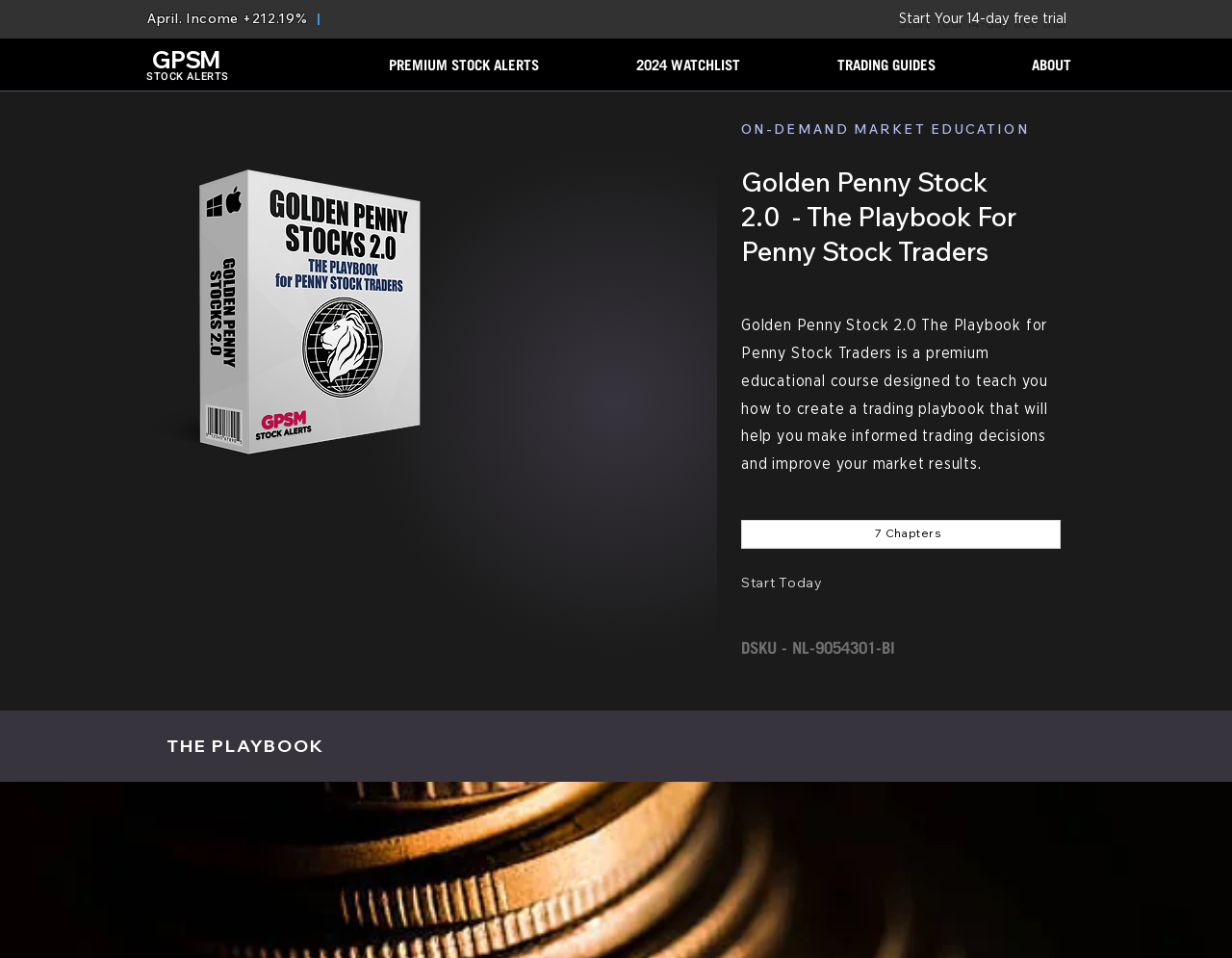Please identify the bounding box coordinates of the element's region that I should click in order to complete the following instruction: "Click the 'PREMIUM STOCK ALERTS' button". The bounding box coordinates consist of four float numbers between 0 and 1, i.e., [left, top, right, bottom].

[0.248, 0.051, 0.449, 0.083]